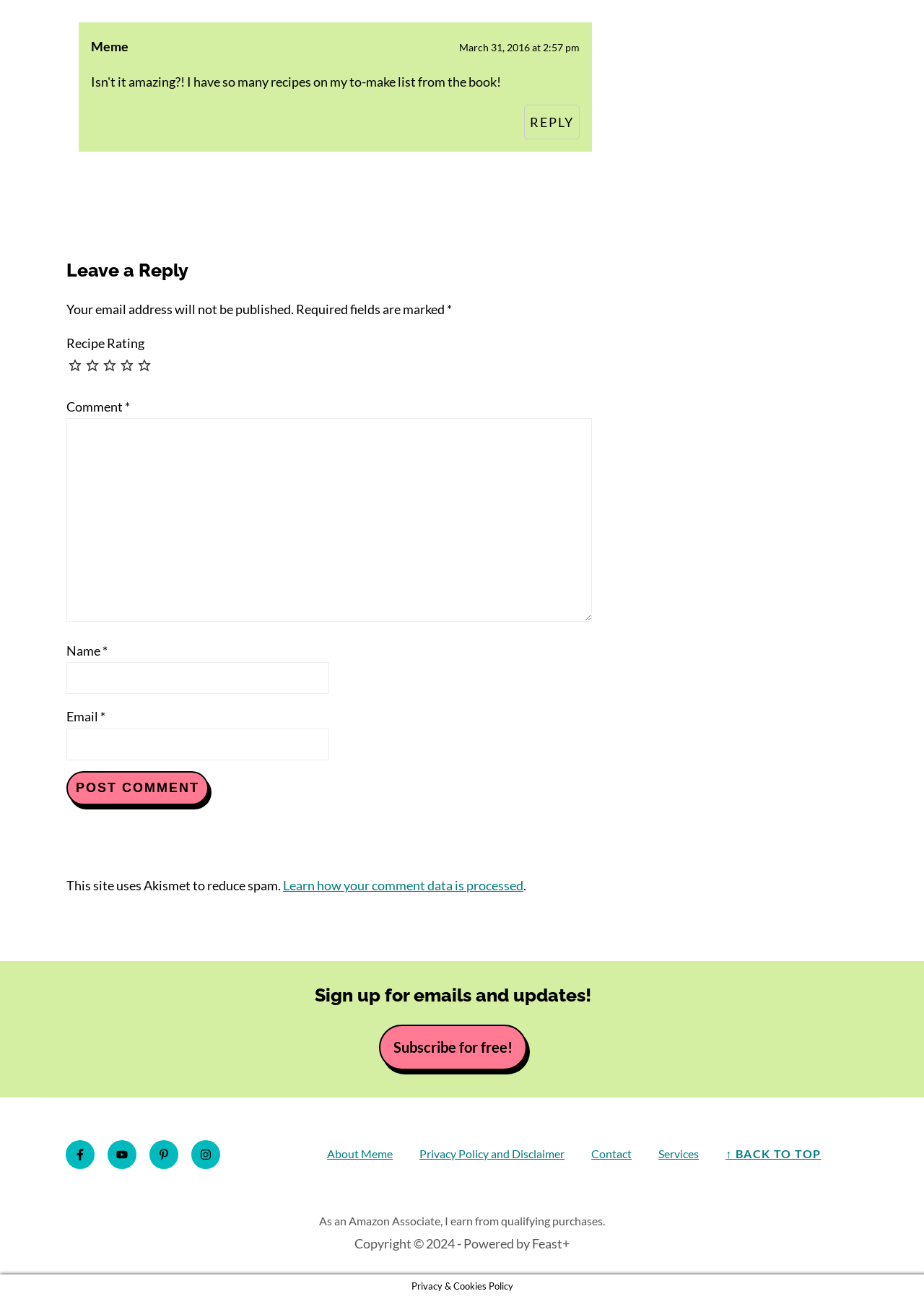Reply to the question with a single word or phrase:
What is the purpose of the textbox with the label 'Comment *'?

To enter a comment